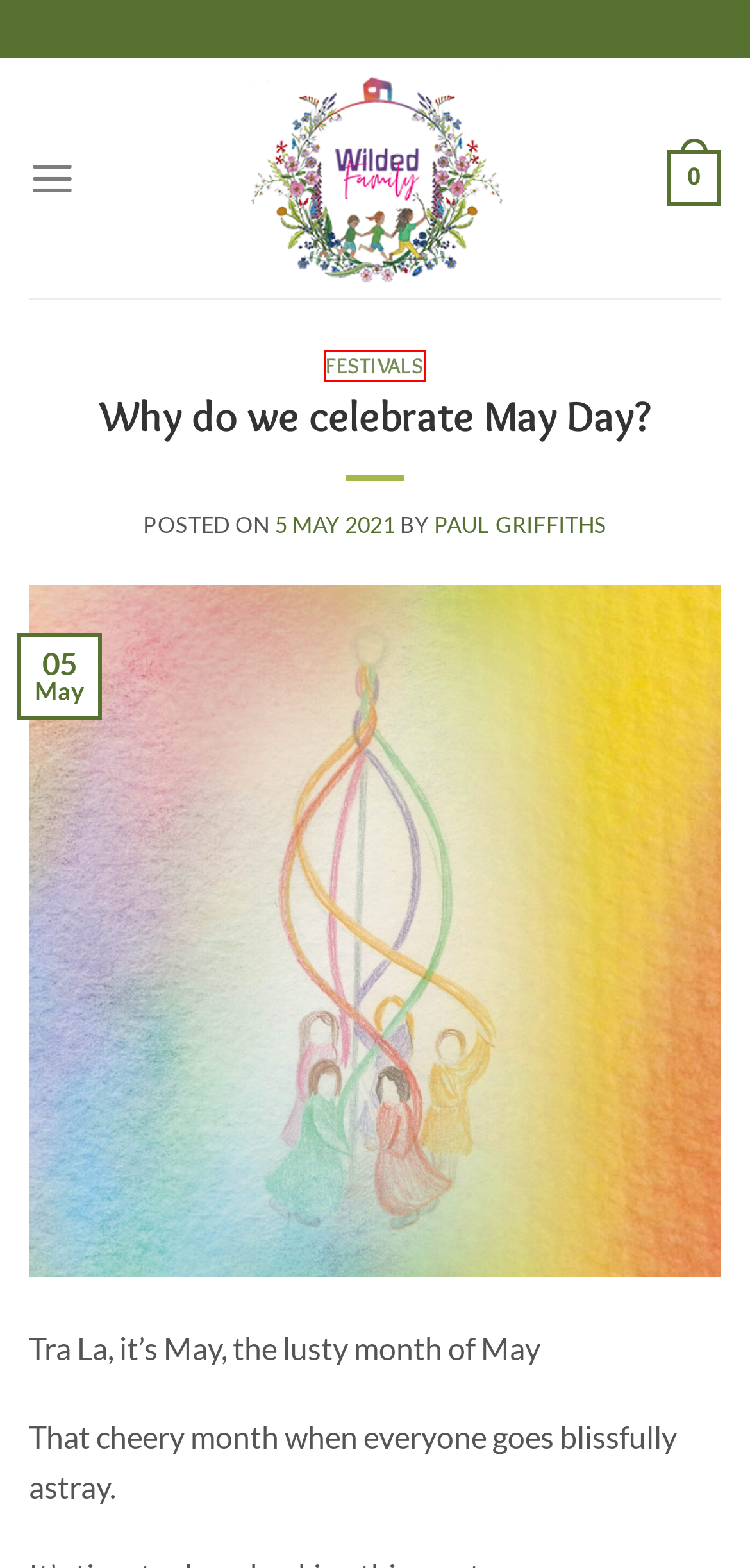Examine the screenshot of a webpage with a red bounding box around a UI element. Select the most accurate webpage description that corresponds to the new page after clicking the highlighted element. Here are the choices:
A. learning styles Archives - Wilded Family
B. Cart - Wilded Family
C. Festivals Archives - Wilded Family
D. Educational Toys & Decor To Help Children Play And Learn
E. November 2022 - Wilded Family
F. #Homeschooling Archives - Wilded Family
G. imagery in learning Archives - Wilded Family
H. Paul Griffiths, Author at Wilded Family

C